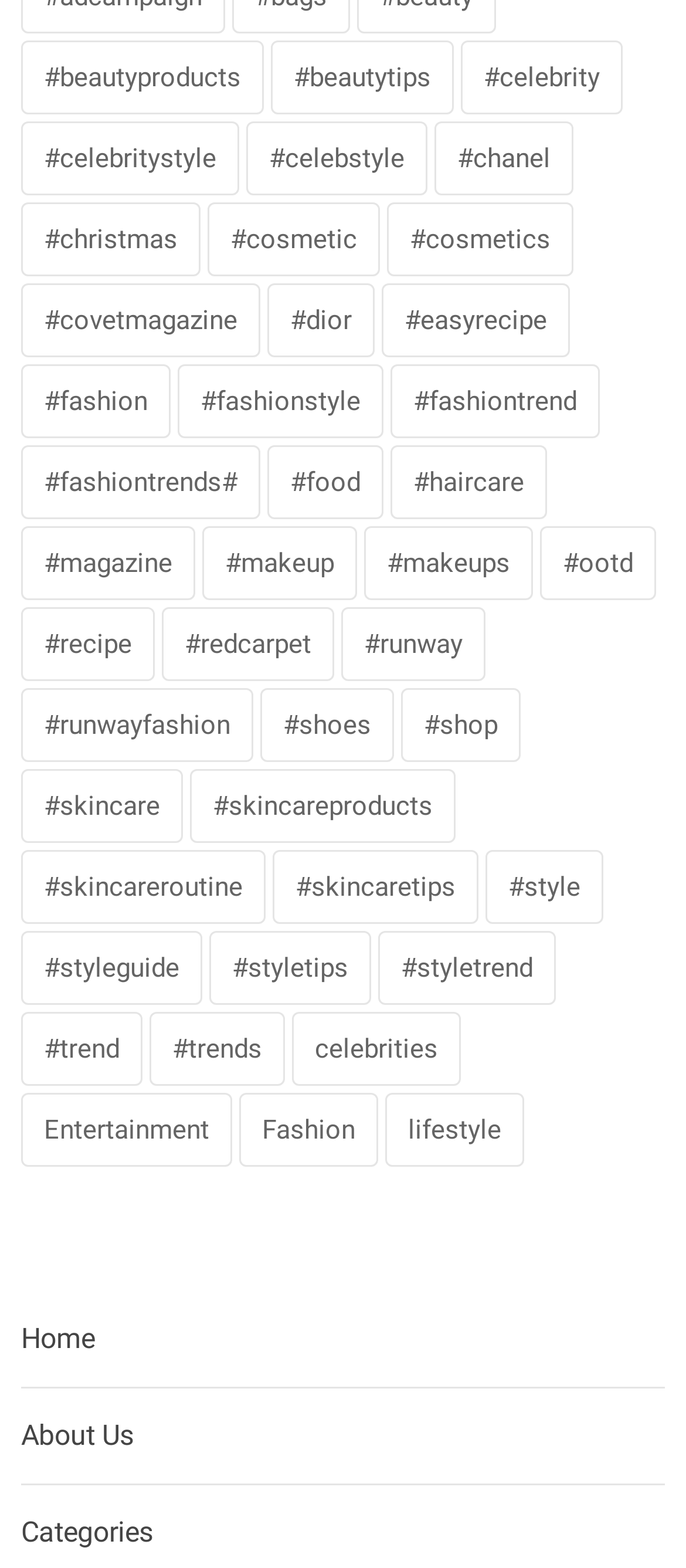How many categories are available on this website?
Could you give a comprehensive explanation in response to this question?

I counted the number of links on the webpage that seem to be categories, such as 'beautyproducts', 'beautytips', 'celebrity', and so on. There are 28 of them in total.